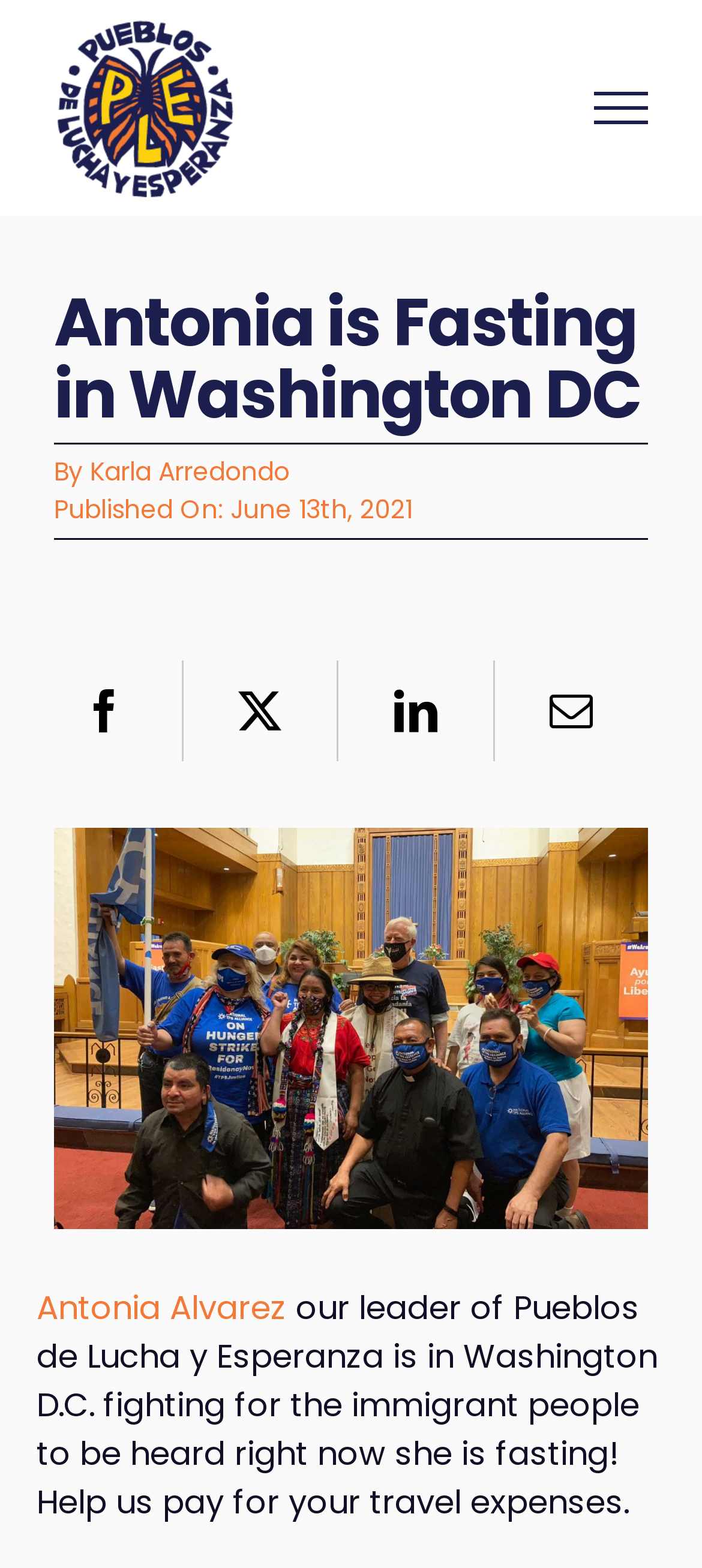Specify the bounding box coordinates (top-left x, top-left y, bottom-right x, bottom-right y) of the UI element in the screenshot that matches this description: Antonia Alvarez

[0.052, 0.82, 0.408, 0.849]